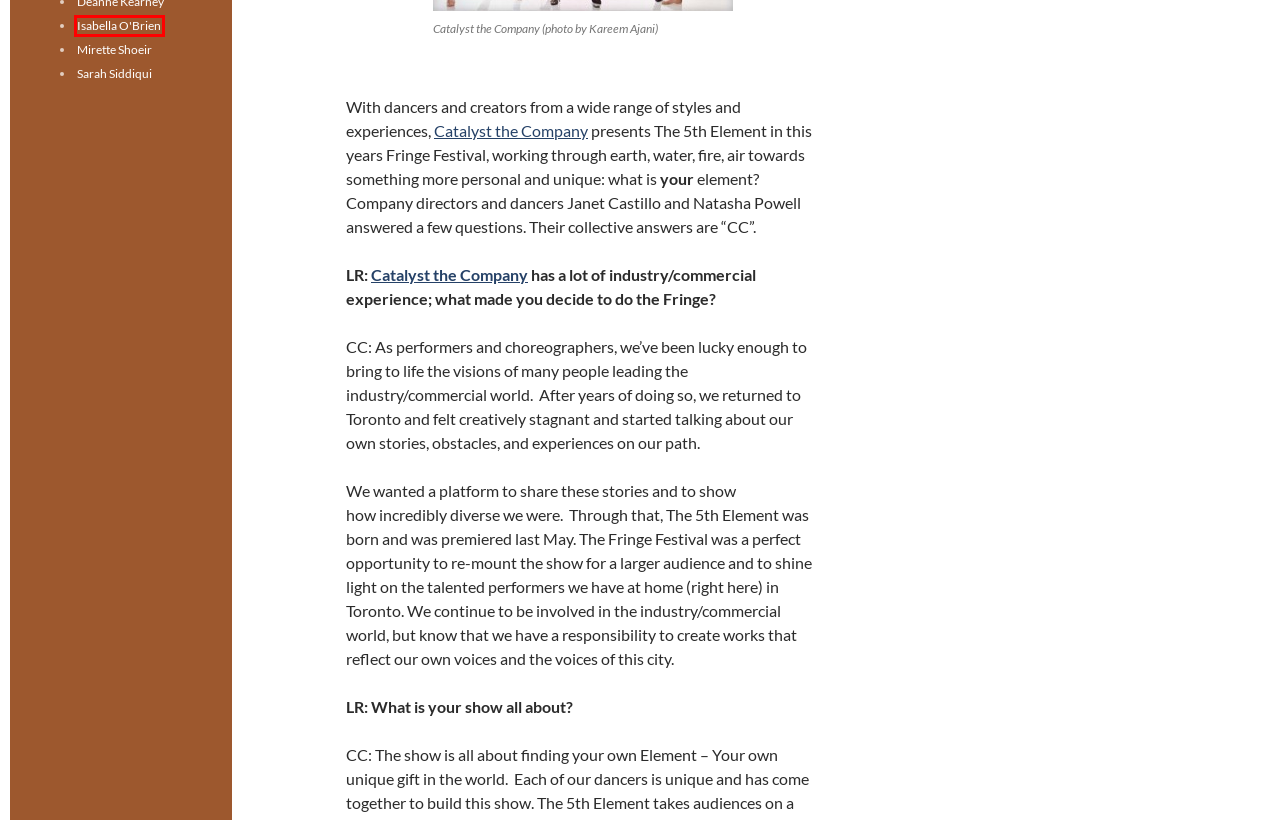Examine the screenshot of the webpage, noting the red bounding box around a UI element. Pick the webpage description that best matches the new page after the element in the red bounding box is clicked. Here are the candidates:
A. Review: Welcome Back to the Future (The Second City) | Mooney on Theatre
B. Madeleine Copp | Mooney on Theatre
C. Samantha Wu | Mooney on Theatre
D. Mooney on Theatre | Toronto theatre for everyone.
E. Review: A Midsummer Night’s Dream (Urban Bard) | Mooney on Theatre
F. Isabella O’Brien | Mooney on Theatre
G. Sarah Siddiqui | Mooney on Theatre
H. Mirette Shoeir | Mooney on Theatre

F